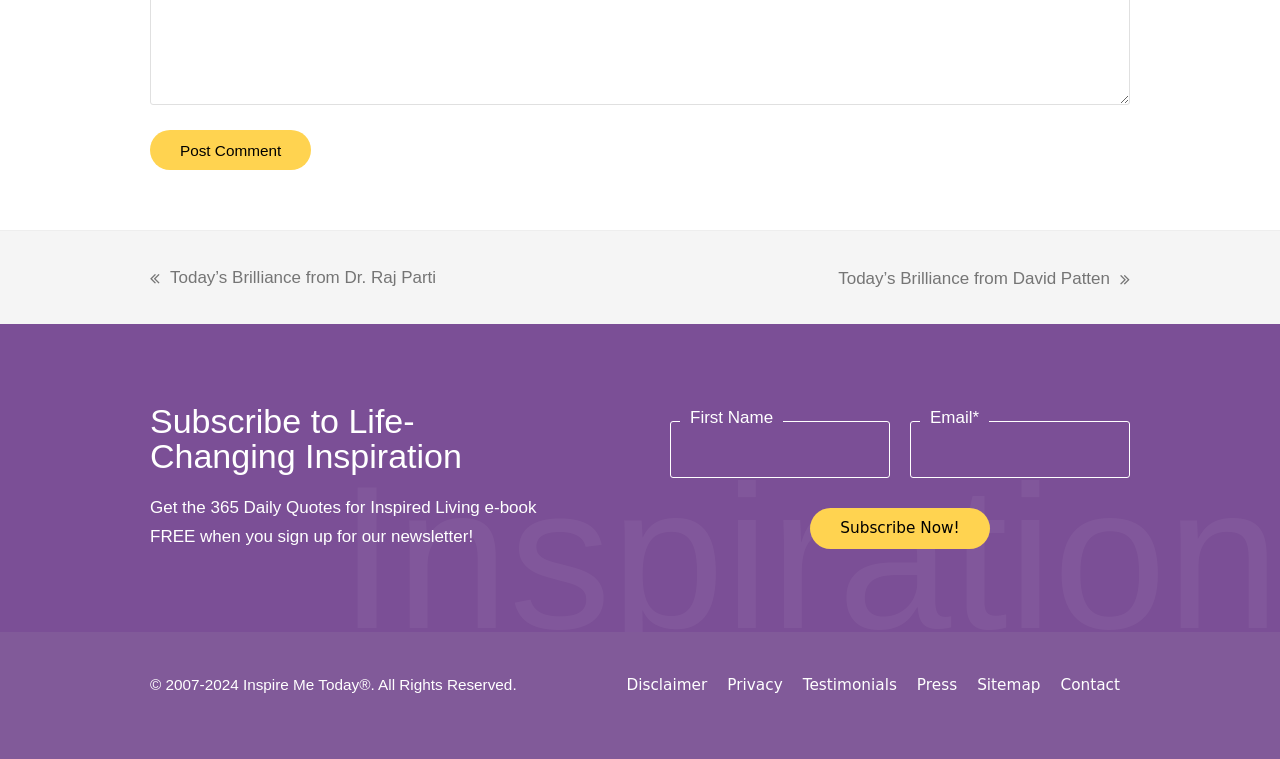Find the bounding box coordinates of the clickable region needed to perform the following instruction: "Click the 'Subscribe Now!' button". The coordinates should be provided as four float numbers between 0 and 1, i.e., [left, top, right, bottom].

[0.633, 0.669, 0.773, 0.723]